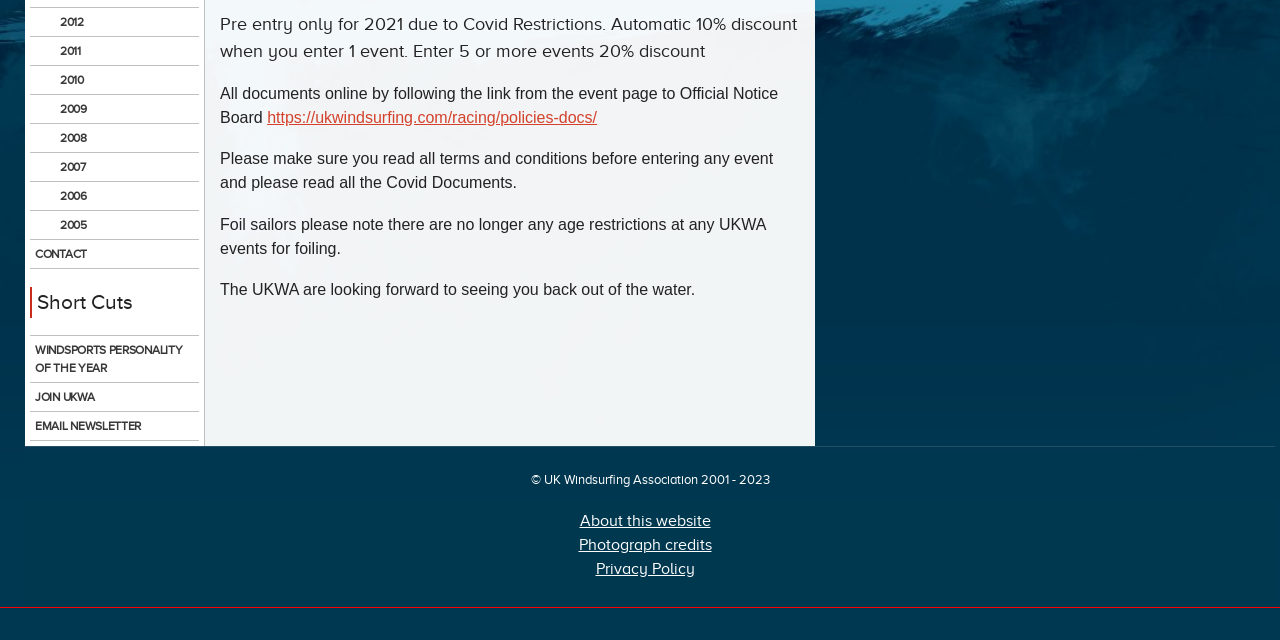Bounding box coordinates are to be given in the format (top-left x, top-left y, bottom-right x, bottom-right y). All values must be floating point numbers between 0 and 1. Provide the bounding box coordinate for the UI element described as: WindSports Personality of the Year

[0.023, 0.524, 0.155, 0.597]